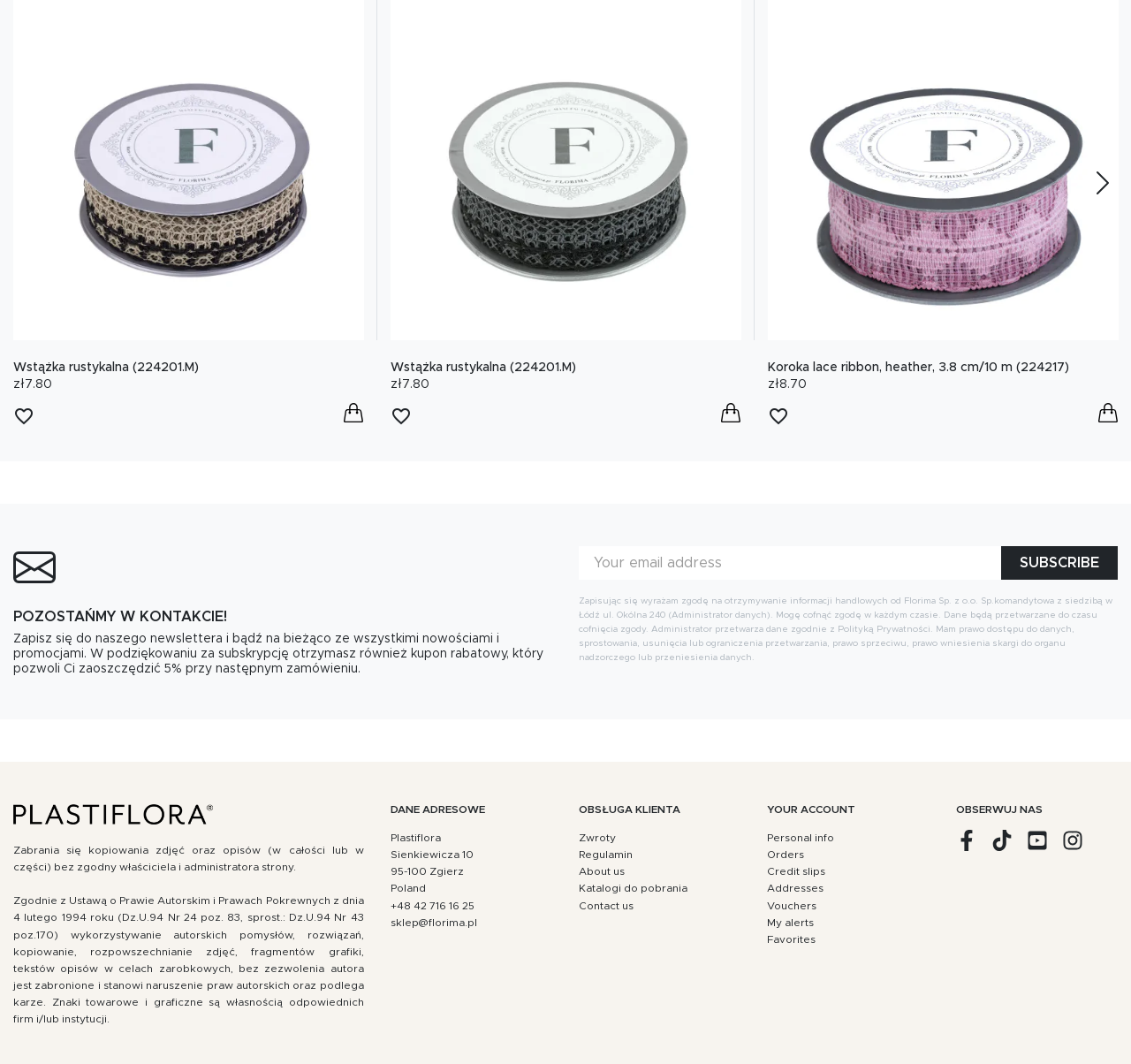Using the information from the screenshot, answer the following question thoroughly:
What is the price of Wstążka rustykalna?

I found the price of Wstążka rustykalna by looking at the StaticText element with the text 'zł7.80' which is located near the heading element with the text 'Wstążka rustykalna (224201.M)'.